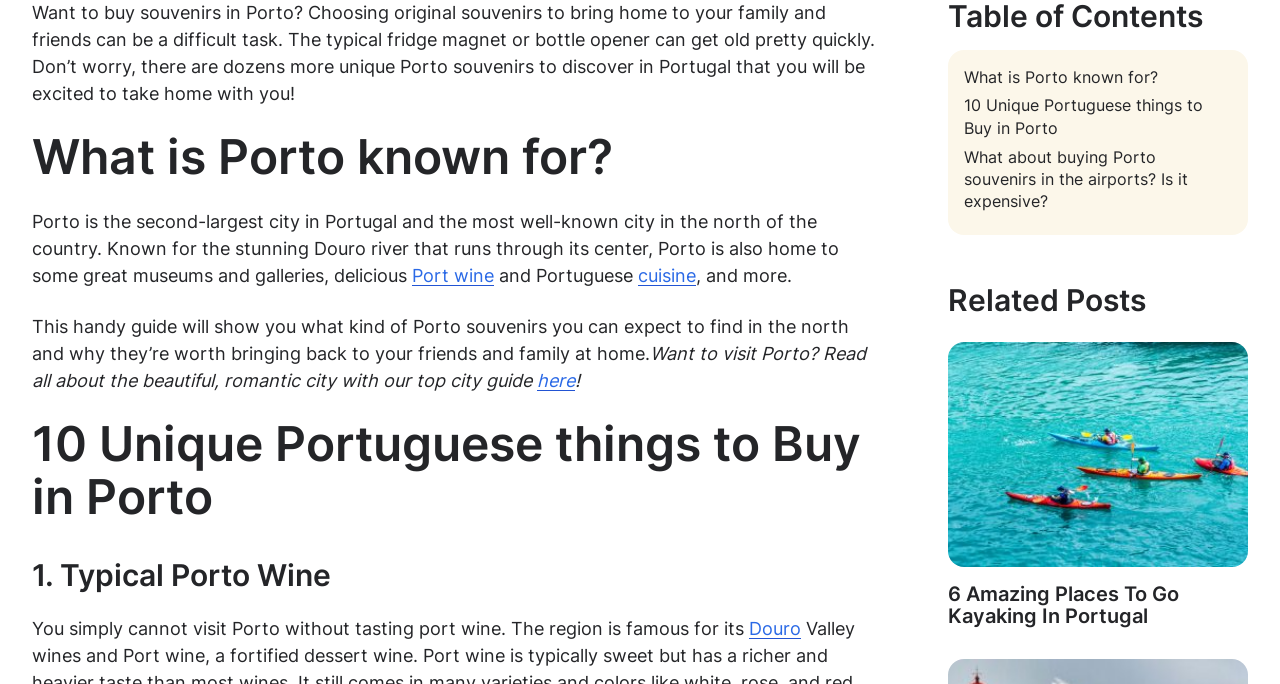Locate the bounding box coordinates of the element that should be clicked to fulfill the instruction: "visit the about page".

None